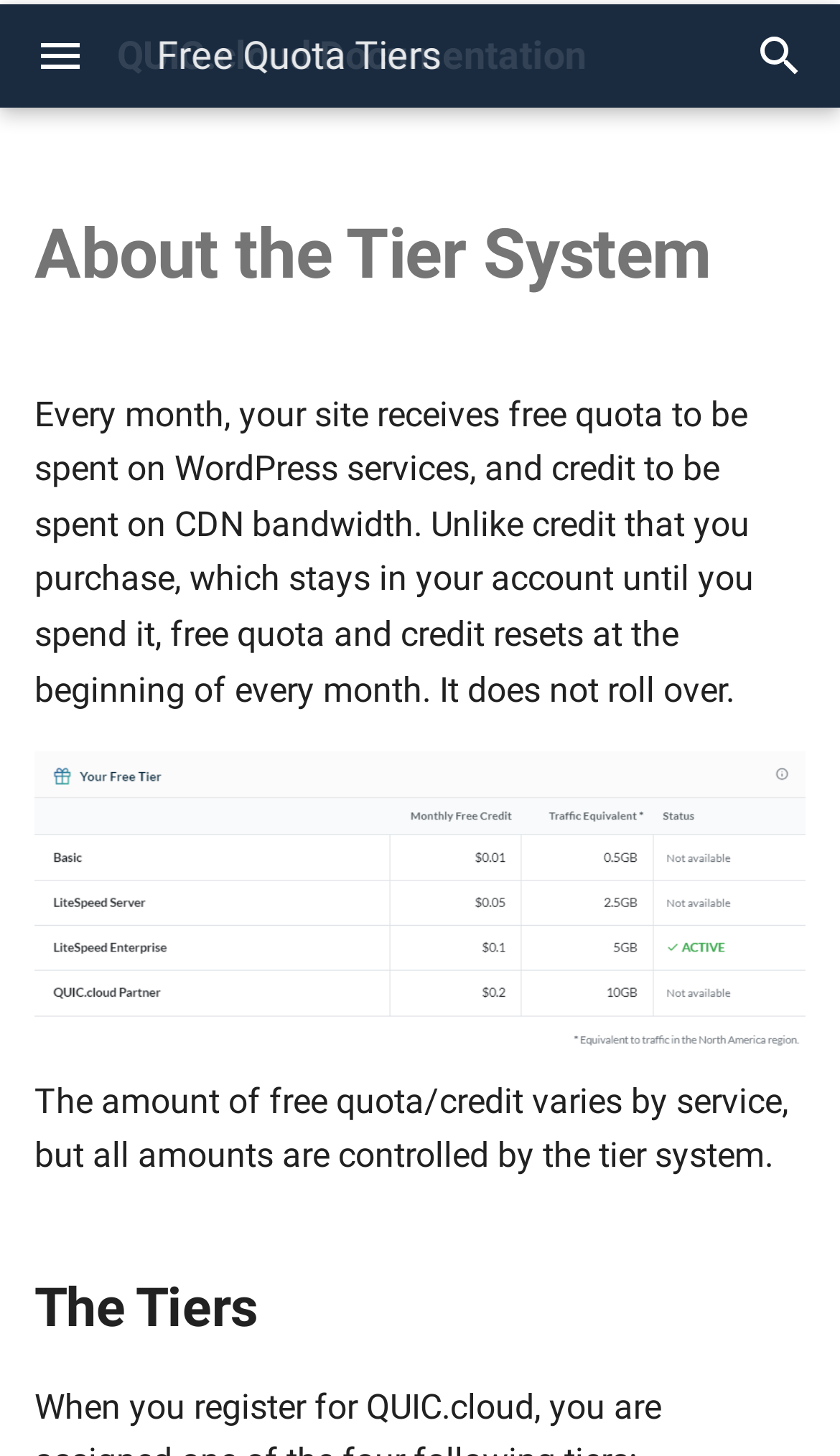With reference to the screenshot, provide a detailed response to the question below:
What is the purpose of the free quota tier system?

I read the static text under the 'About the Tier System' heading, which explains that the free quota tier system provides free quota and credit for WordPress services and CDN bandwidth, and that it resets at the beginning of every month.